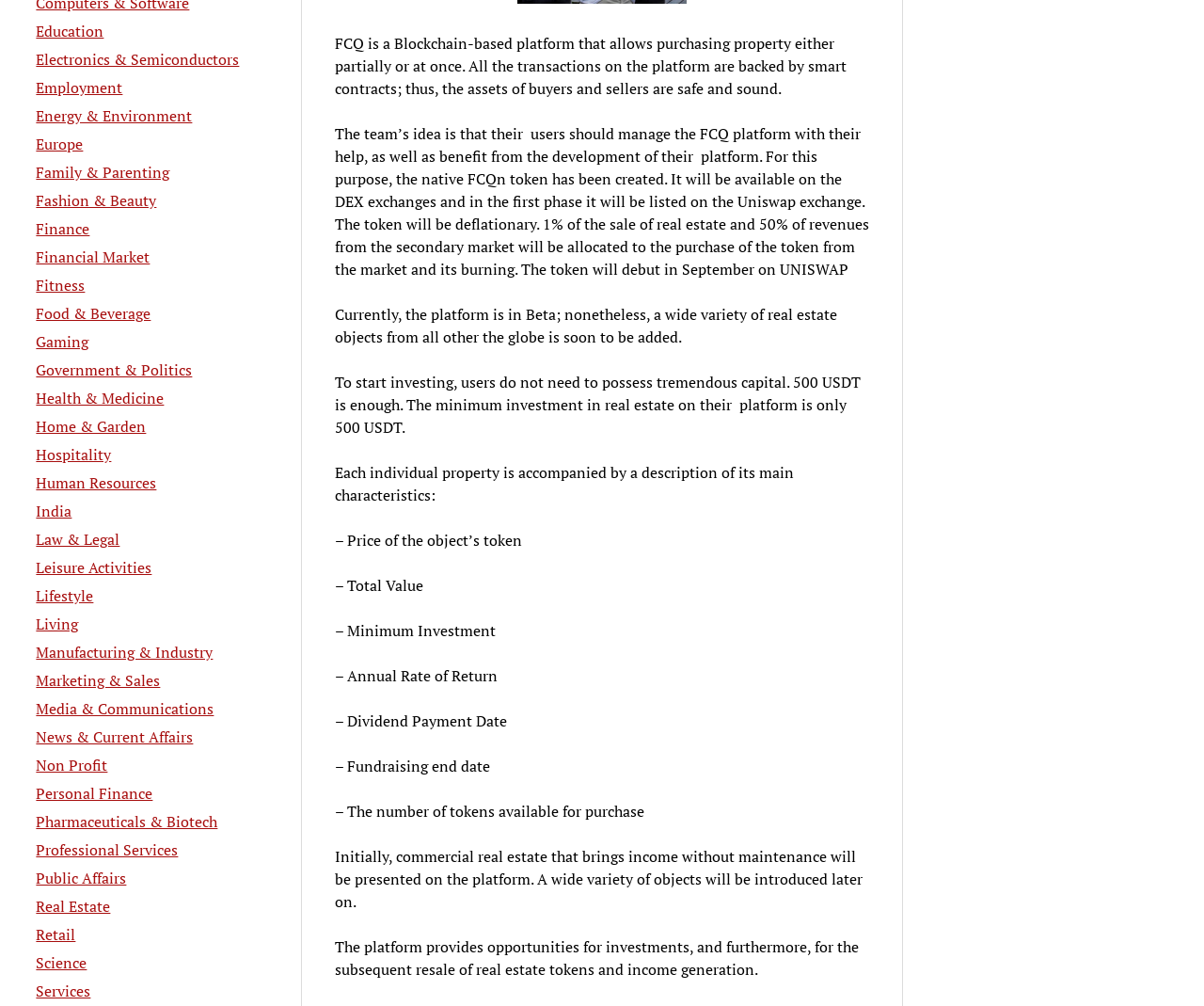Locate the UI element described as follows: "Retail". Return the bounding box coordinates as four float numbers between 0 and 1 in the order [left, top, right, bottom].

[0.03, 0.919, 0.063, 0.94]